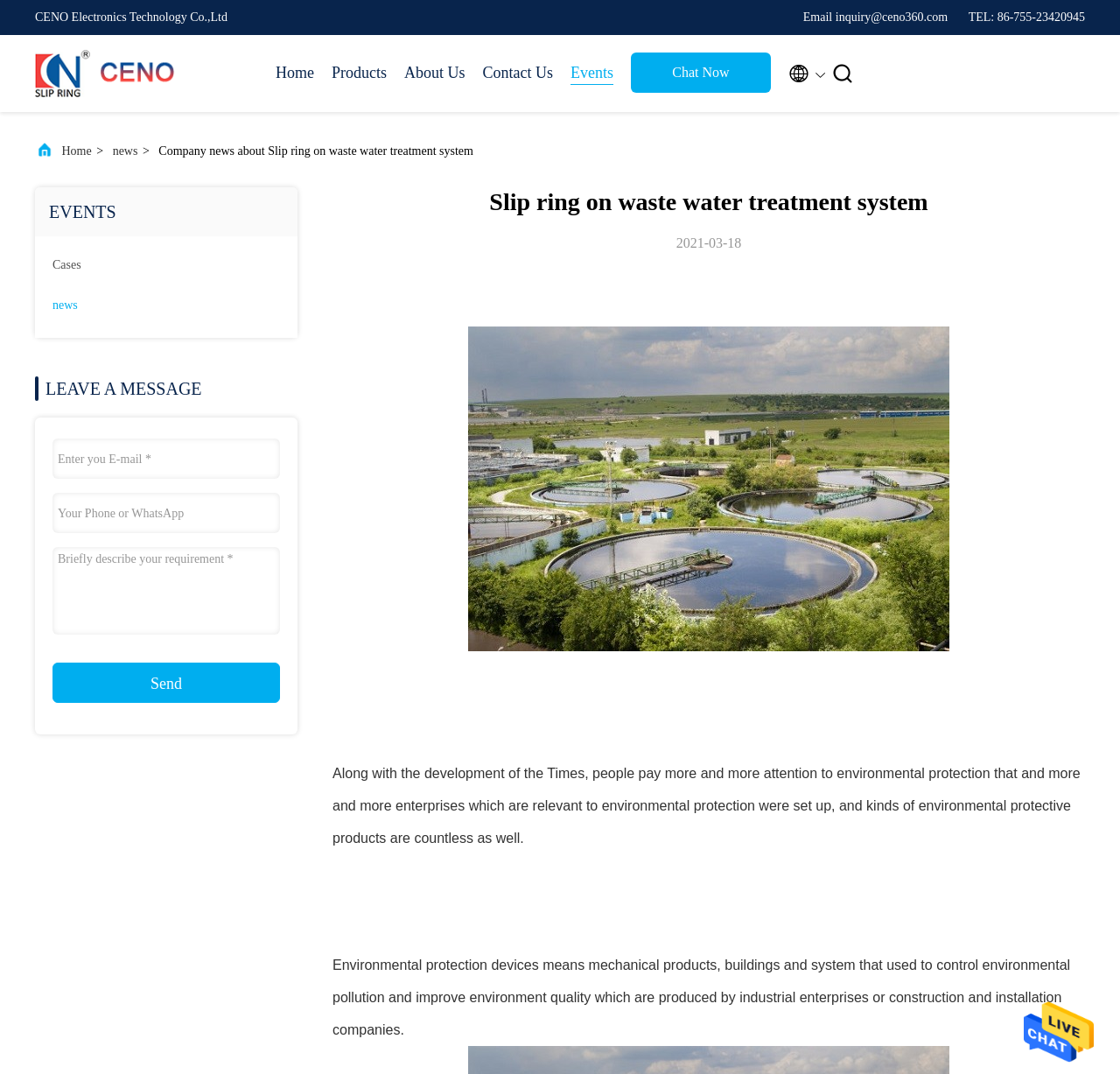Could you highlight the region that needs to be clicked to execute the instruction: "Click Home"?

[0.246, 0.057, 0.28, 0.079]